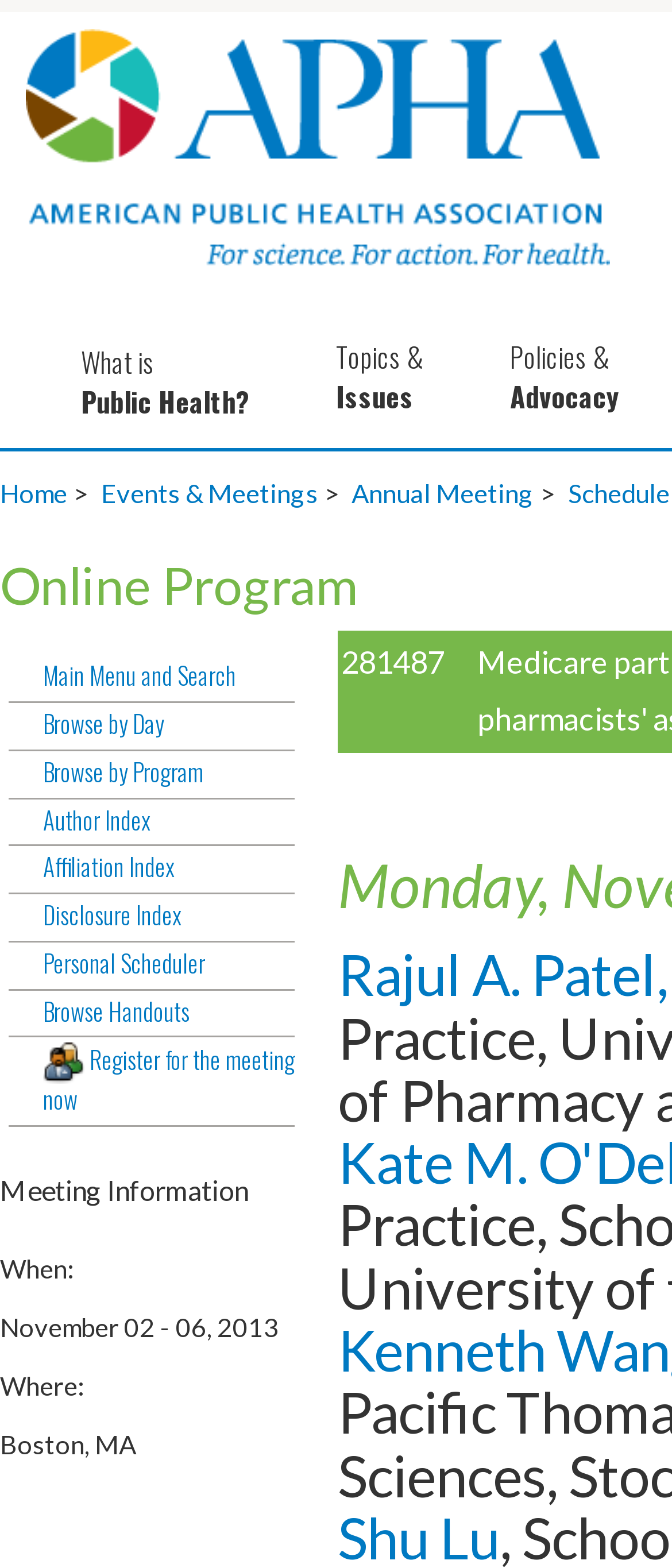Write an exhaustive caption that covers the webpage's main aspects.

The webpage is about the 141st APHA Annual Meeting and Exposition, which took place from November 2 to November 6, 2013, in Boston, MA. 

At the top left corner, there is a link to "APHA Home" accompanied by an image with the same description. Next to it, there are three links: "What is Public Health?", "Topics & Issues", and "Home>" which is followed by "Events & Meetings>" and then "Annual Meeting>".

On the left side, there is a menu with several links, including "Main Menu and Search", "Browse by Day", "Browse by Program", "Author Index", "Affiliation Index", "Disclosure Index", "Personal Scheduler", "Browse Handouts", and "Register for the meeting now". The last link has an image beside it.

Below the menu, there is a section titled "Meeting Information". It contains three lines of text: "When: November 02 - 06, 2013" and "Where: Boston, MA".